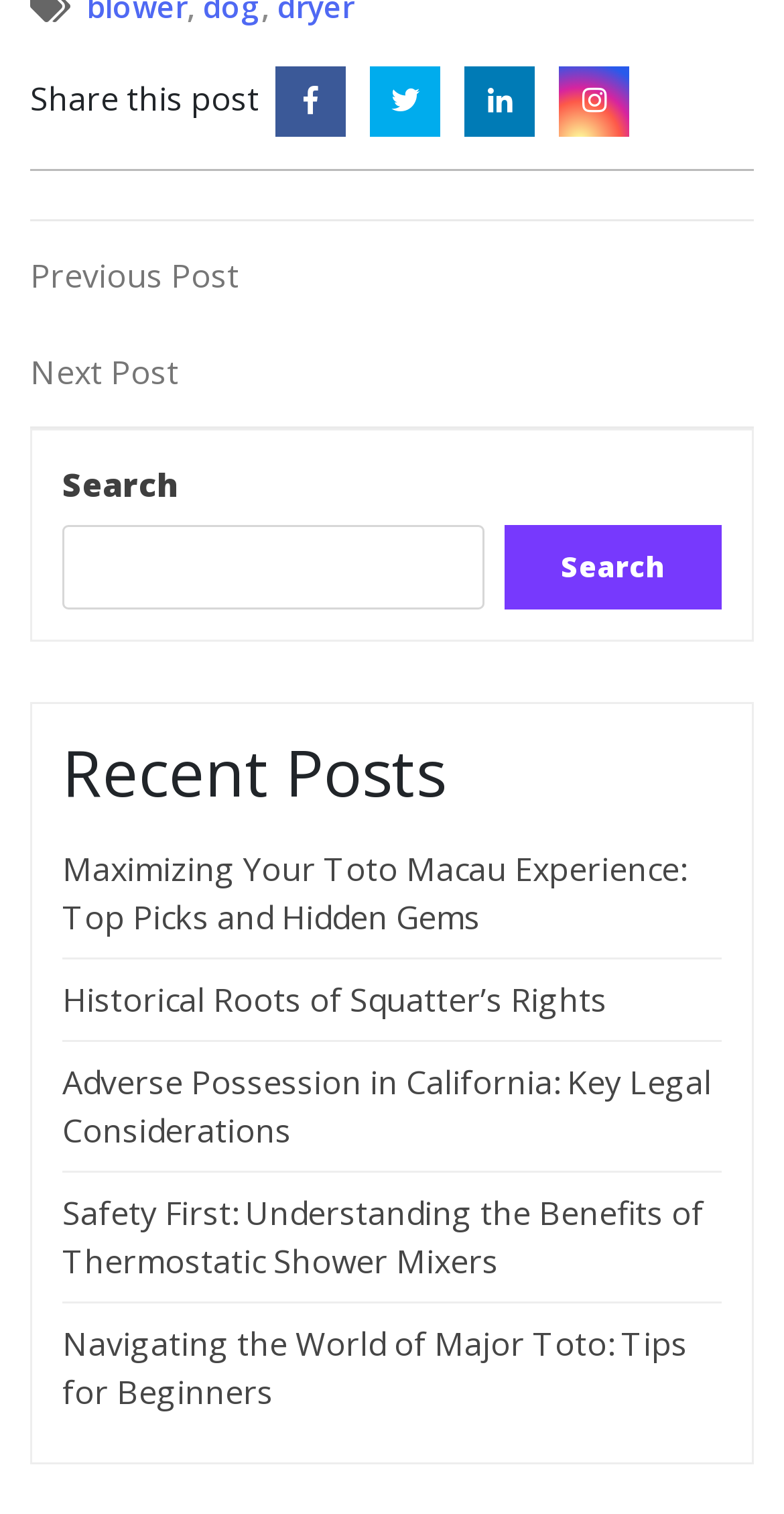Find the bounding box coordinates of the element to click in order to complete the given instruction: "Go to the next post."

[0.038, 0.229, 0.962, 0.261]